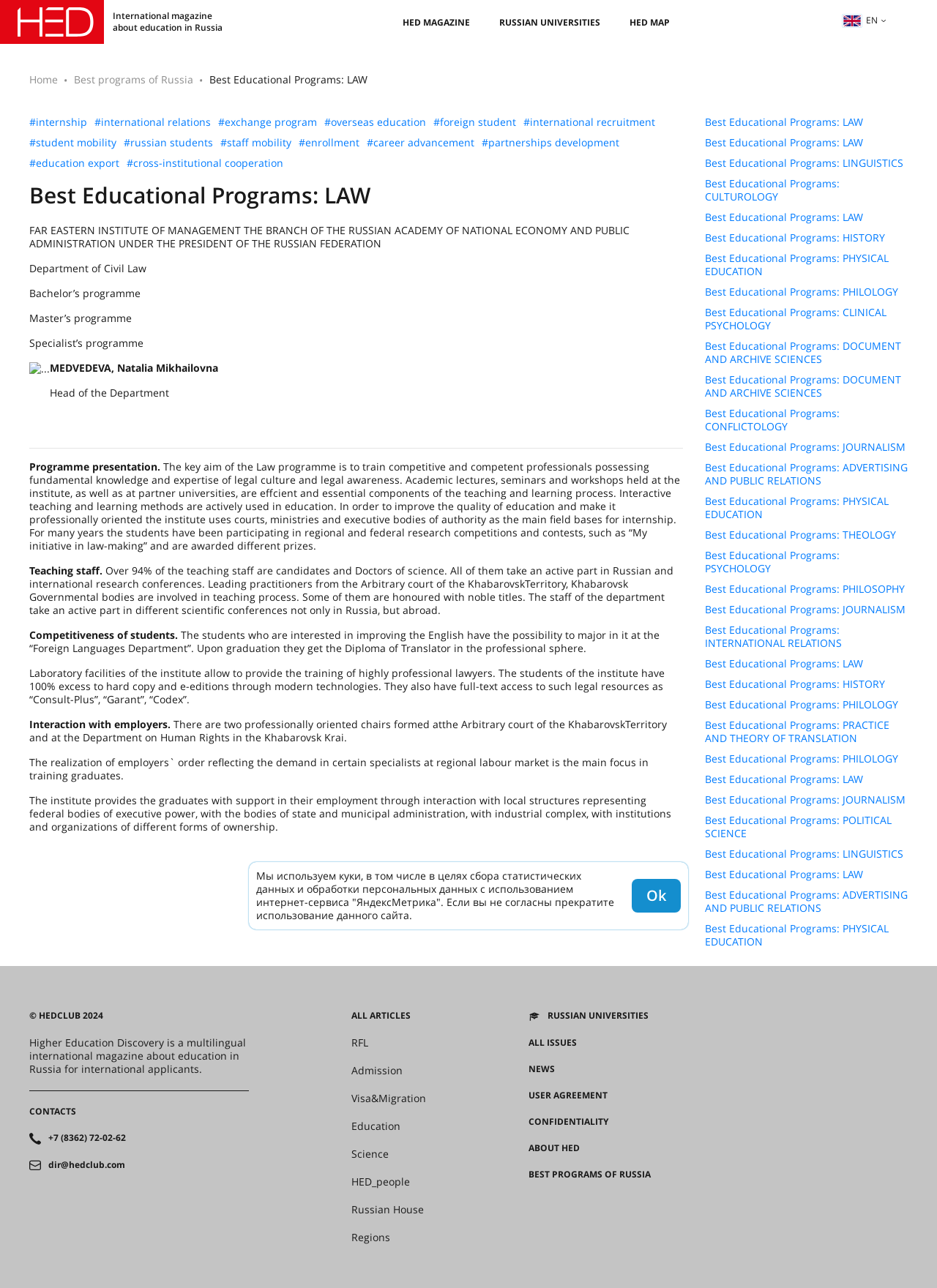Using the provided element description "Best Educational Programs: LINGUISTICS", determine the bounding box coordinates of the UI element.

[0.752, 0.122, 0.969, 0.132]